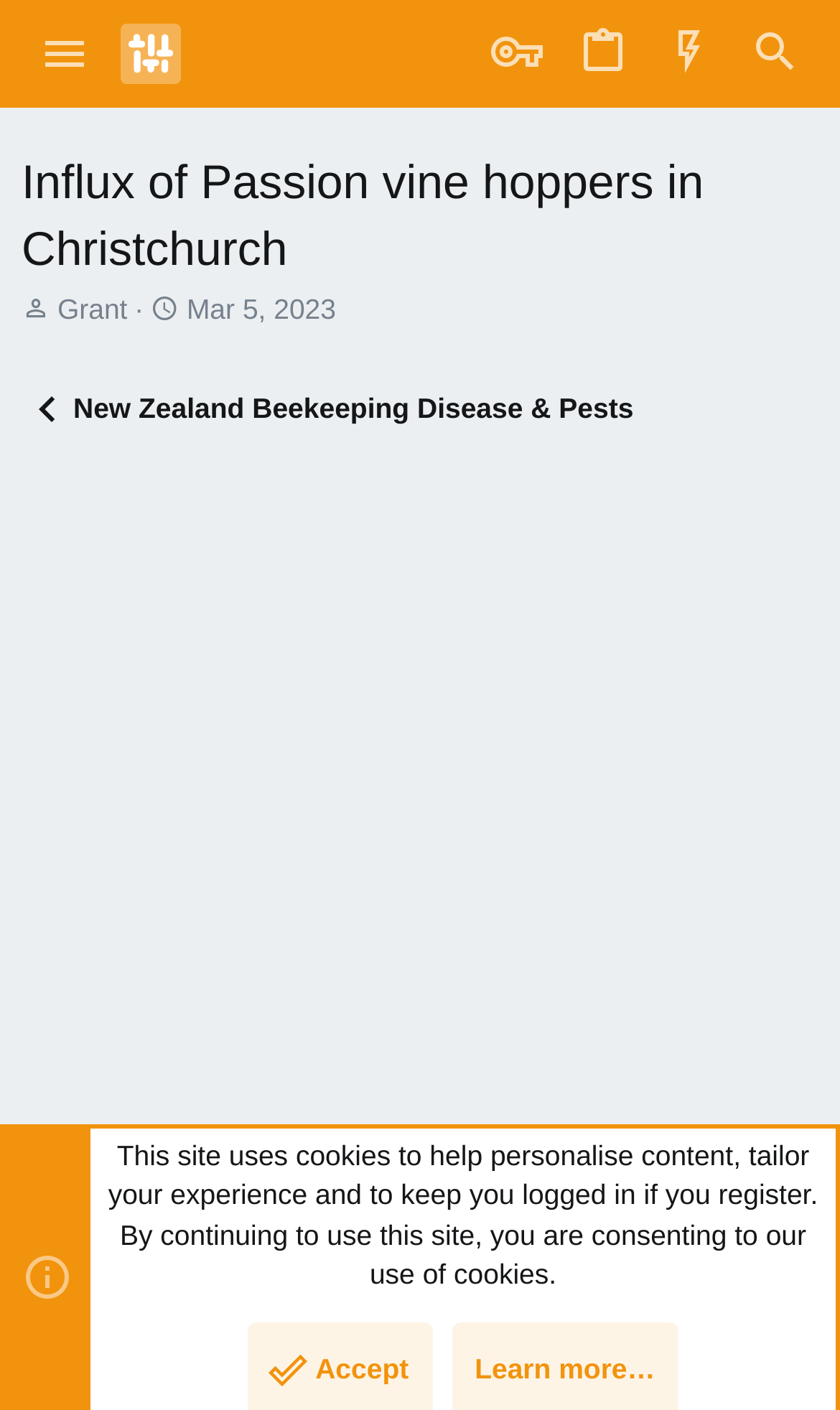Please locate the clickable area by providing the bounding box coordinates to follow this instruction: "go to Serene Ambition homepage".

None